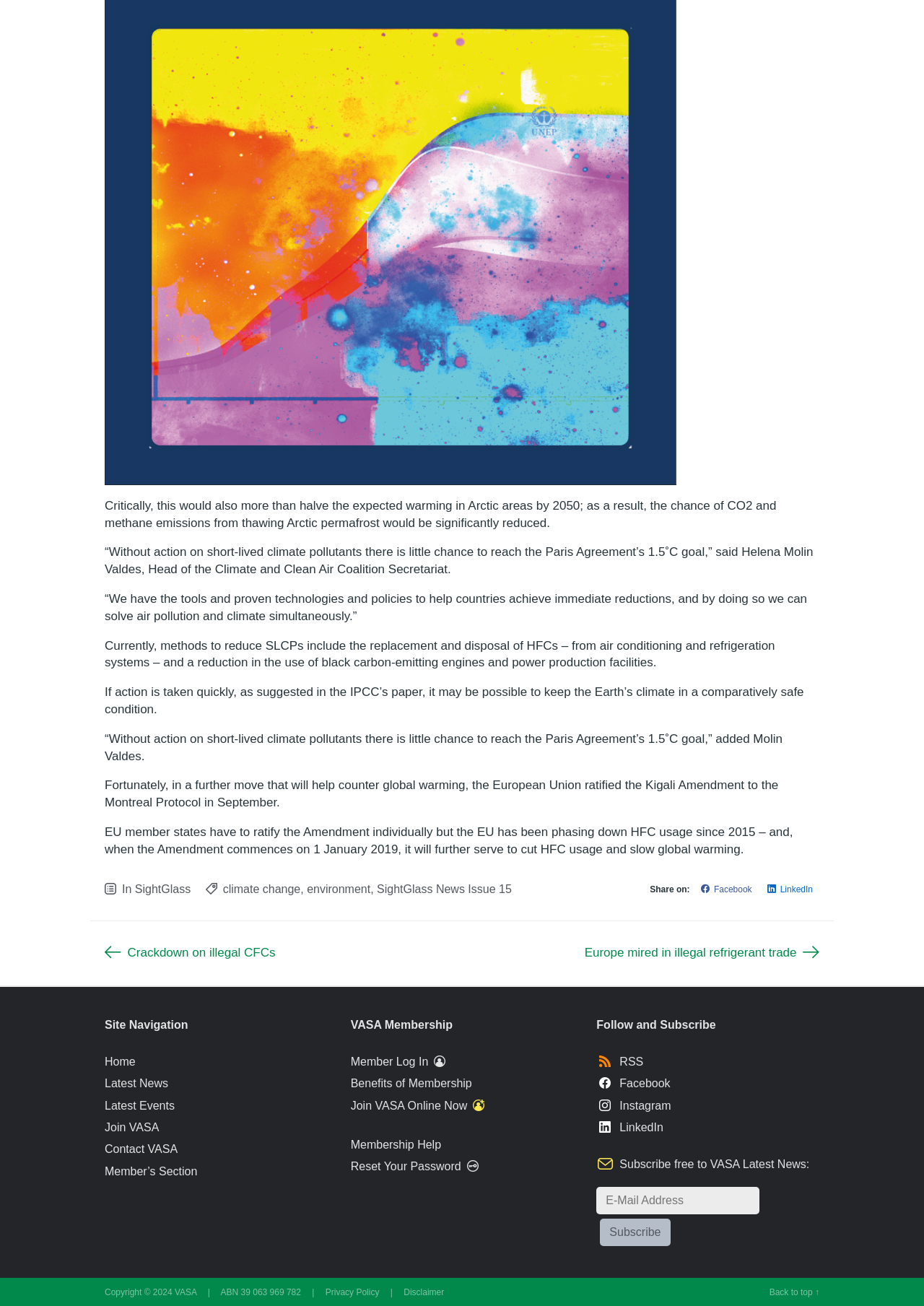Can you find the bounding box coordinates for the element that needs to be clicked to execute this instruction: "Click on the 'Crackdown on illegal CFCs' link"? The coordinates should be given as four float numbers between 0 and 1, i.e., [left, top, right, bottom].

[0.113, 0.724, 0.298, 0.735]